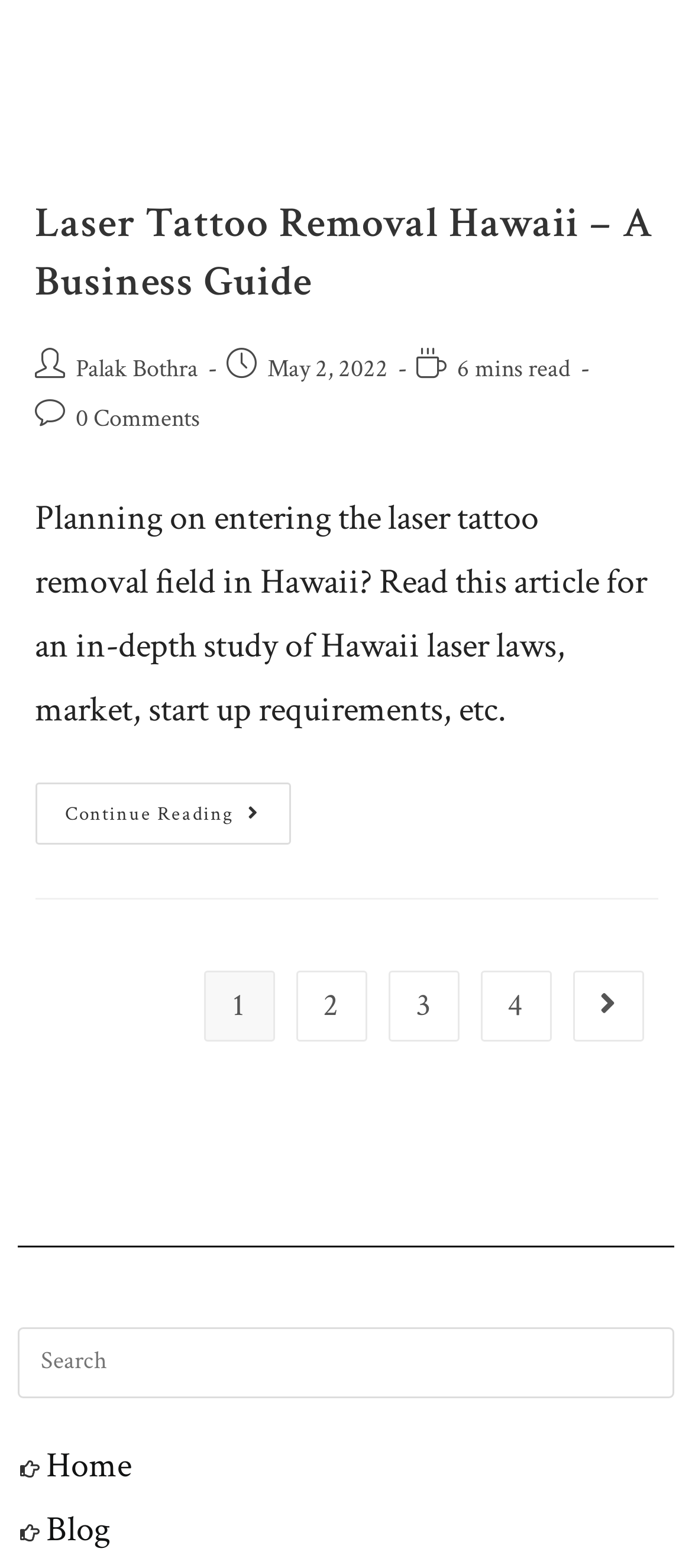Locate the bounding box coordinates of the element you need to click to accomplish the task described by this instruction: "Go to the next page".

[0.827, 0.619, 0.929, 0.664]